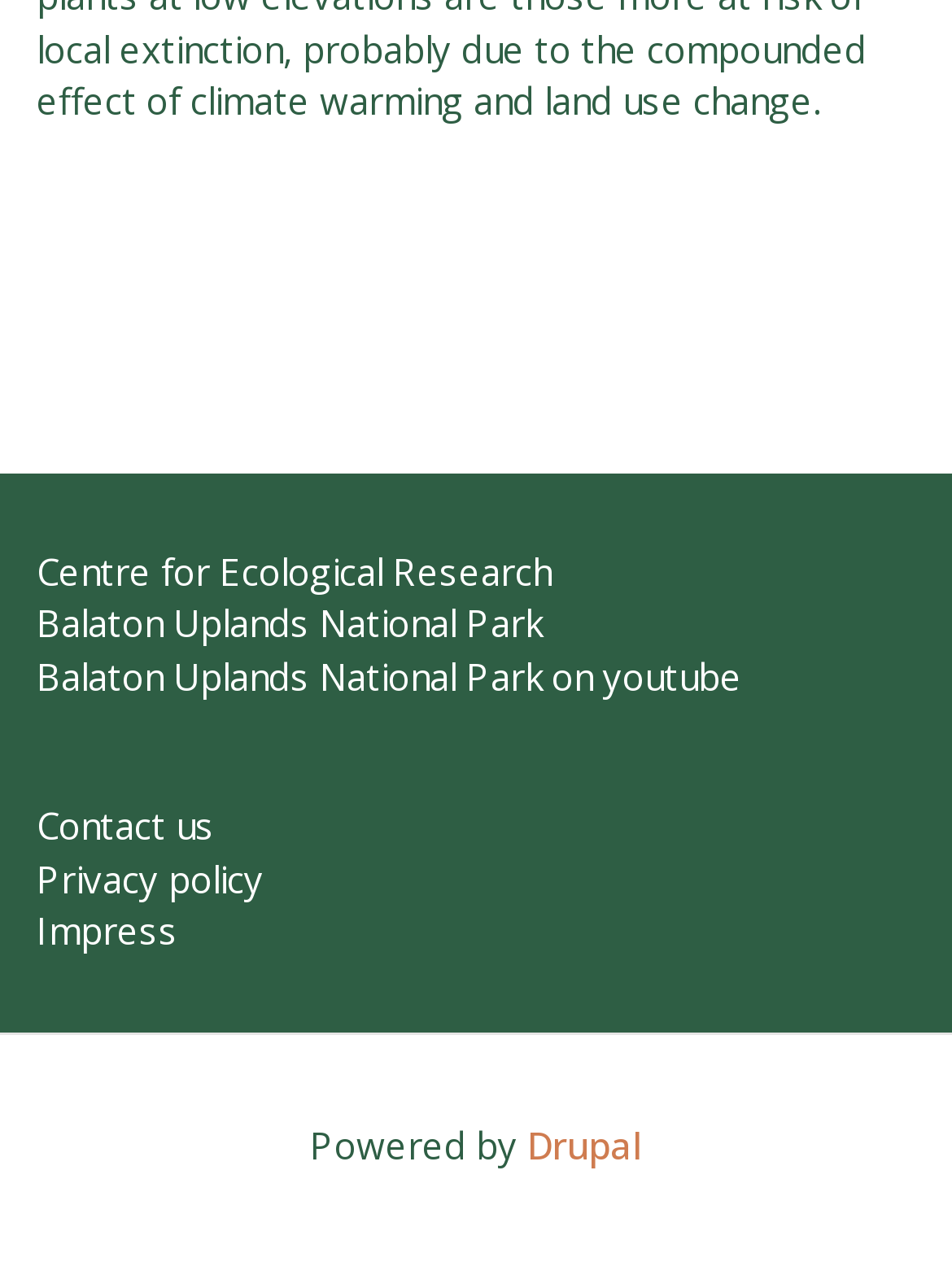What is the name of the national park?
Please provide a comprehensive answer to the question based on the webpage screenshot.

I found the answer by looking at the links in the navigation section, specifically the second link 'Balaton Uplands National Park' which suggests that this is the name of a national park.